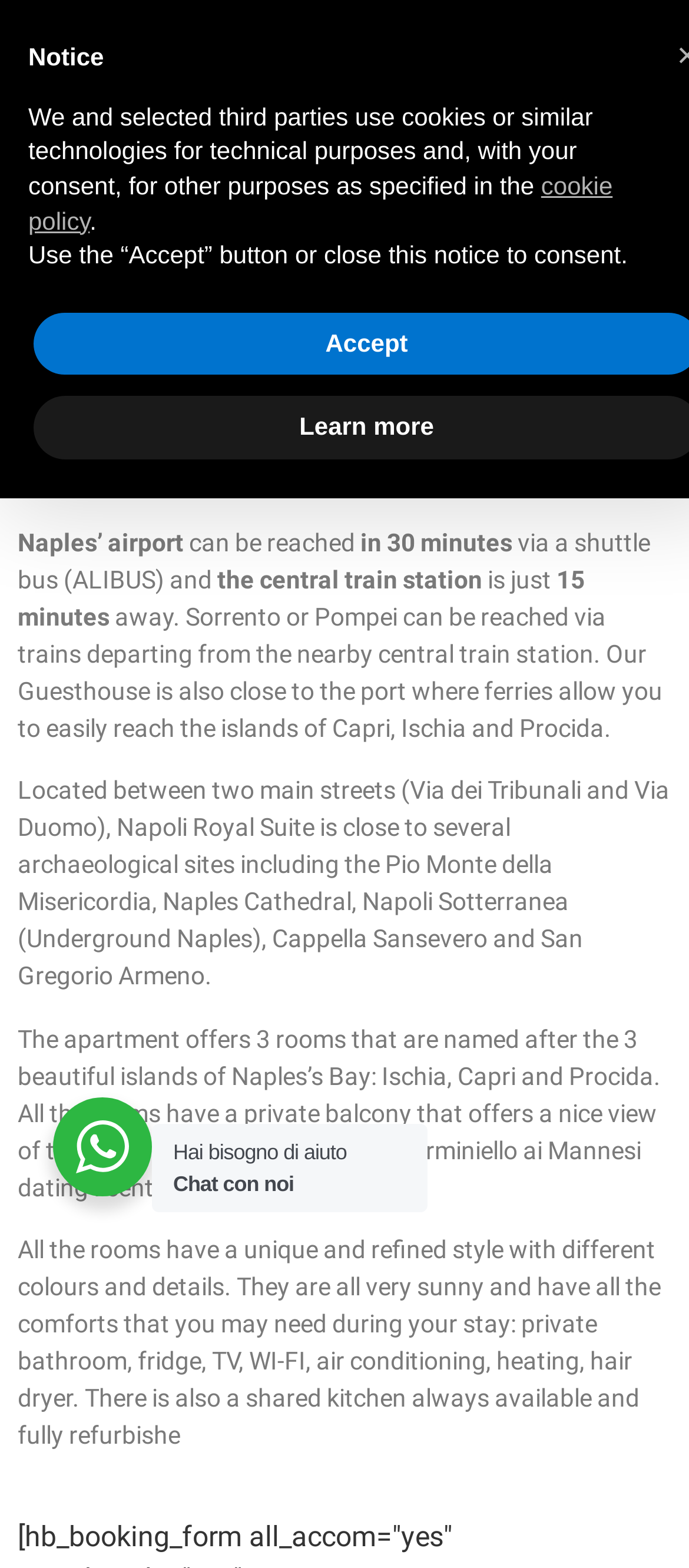Based on the visual content of the image, answer the question thoroughly: What is the name of the nearby train station?

According to the webpage, the central train station is nearby Napoli Royal Suite, which is mentioned in the text 'the central train station is just 15 minutes away'.